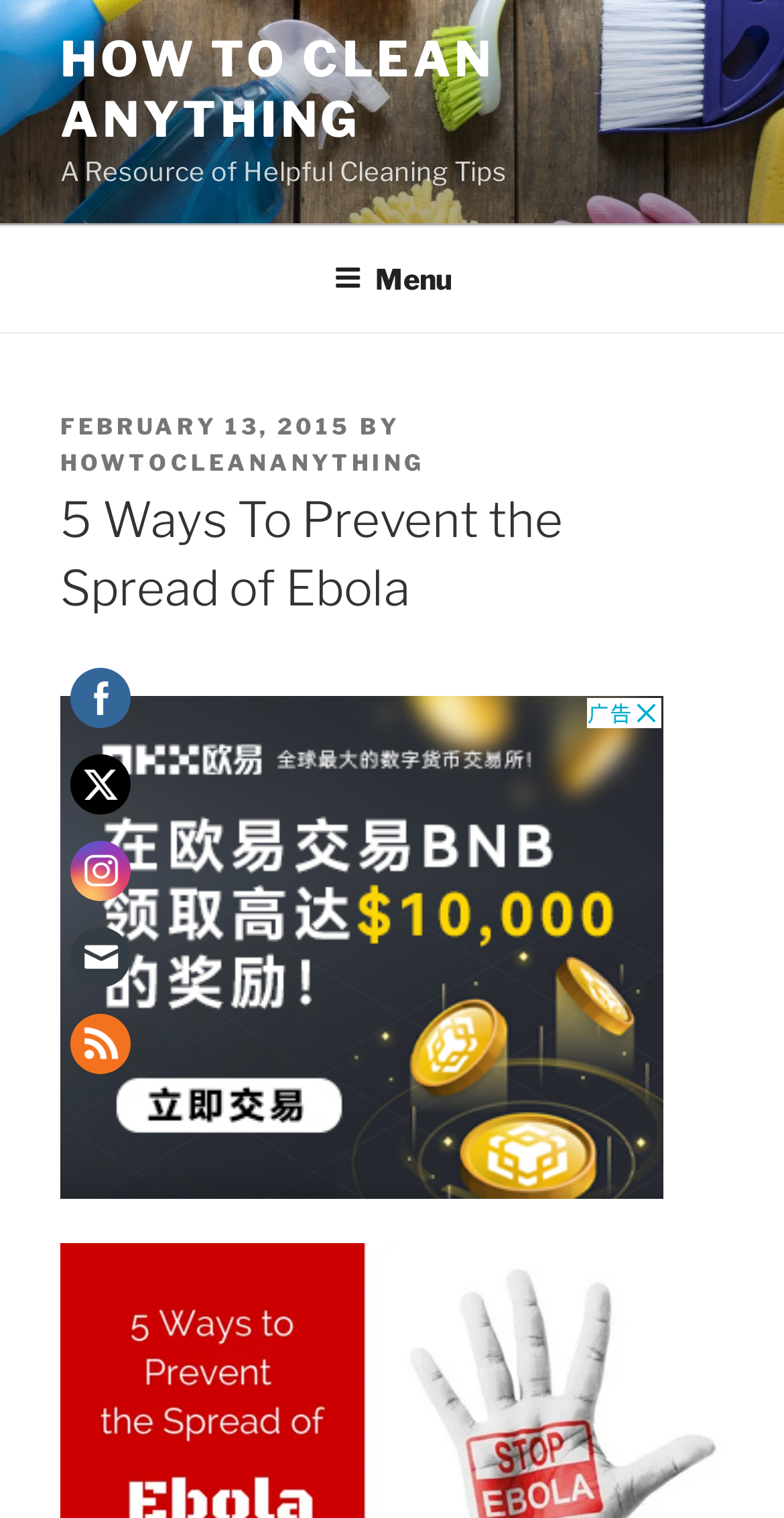Can you look at the image and give a comprehensive answer to the question:
What is the date of the article?

The date of the article can be found near the top of the webpage, where it says 'FEBRUARY 13, 2015' in a link format.